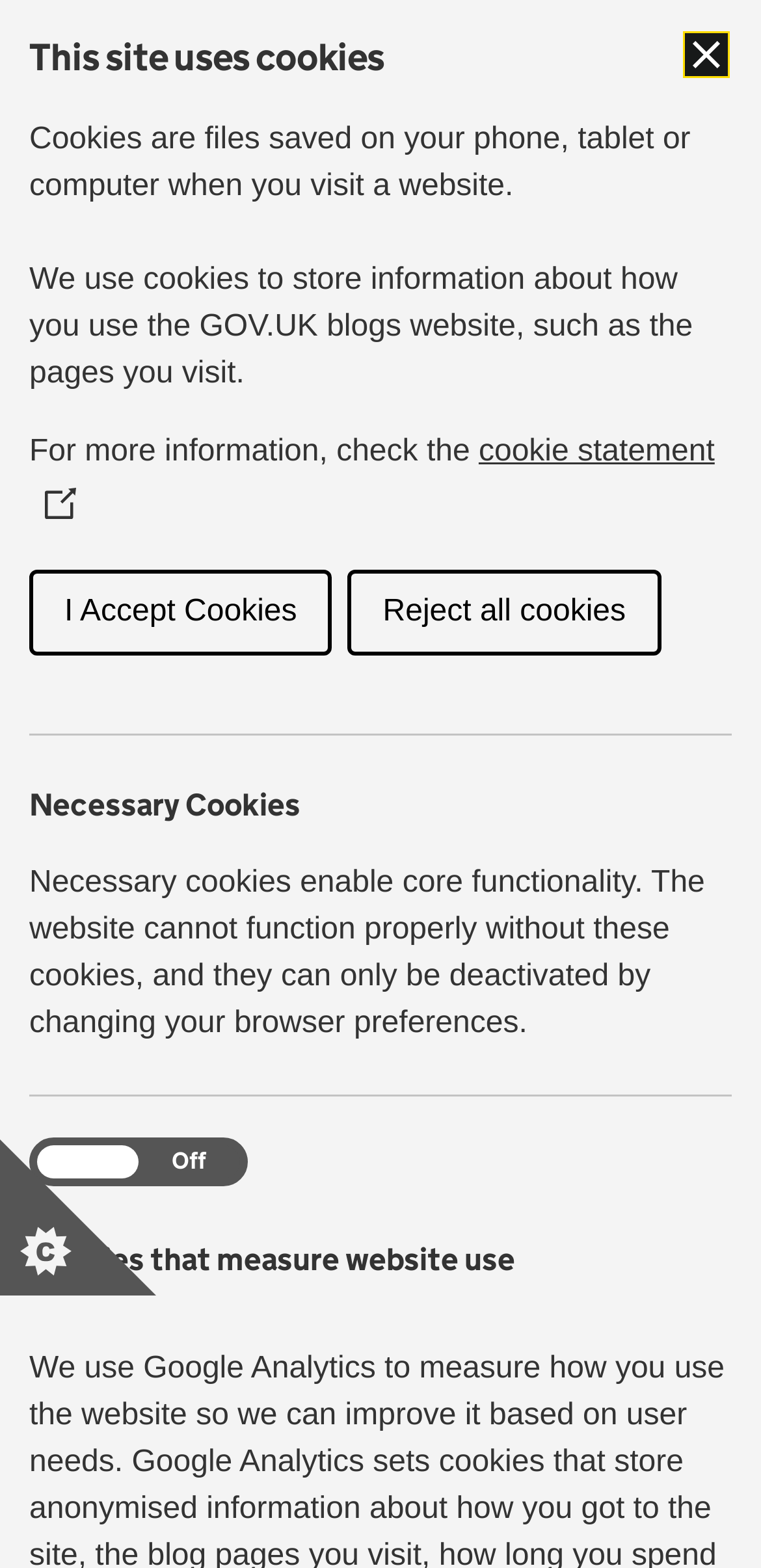Generate the main heading text from the webpage.

This site uses cookies